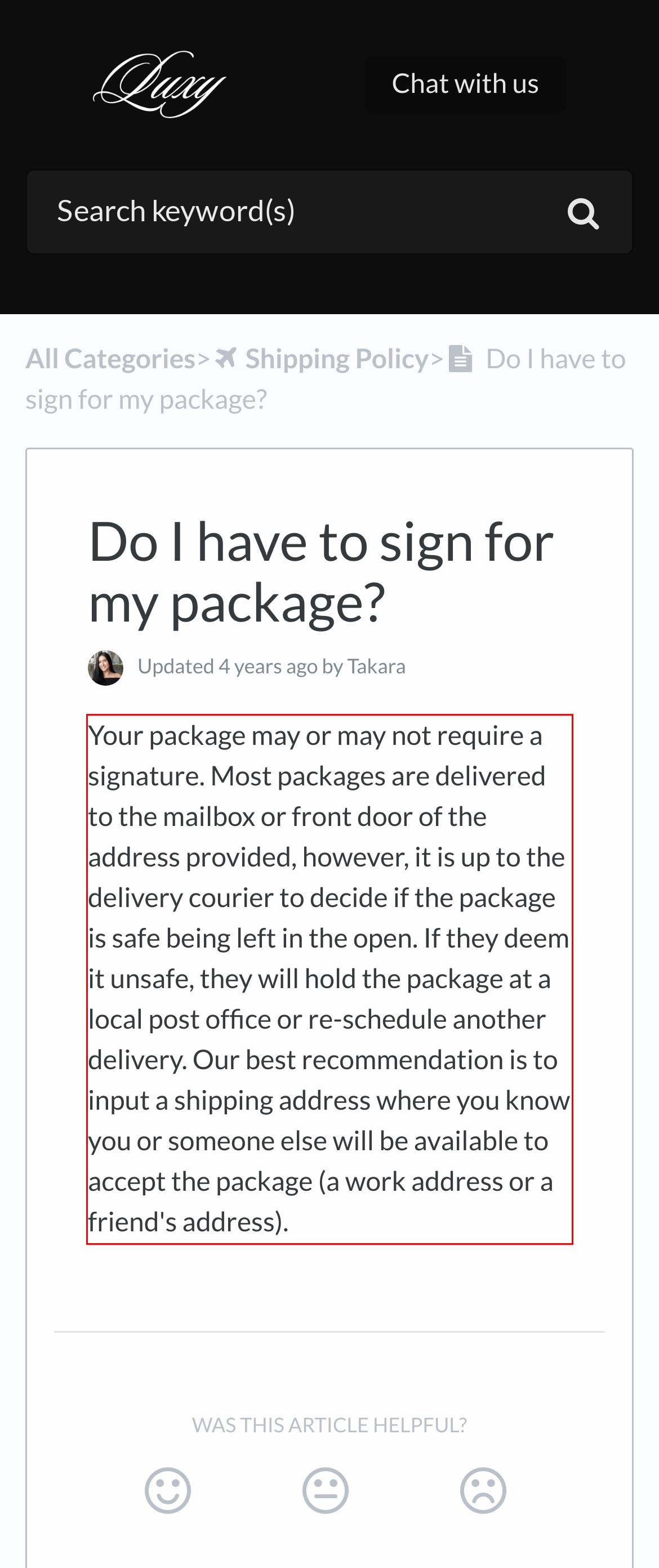You have a screenshot of a webpage where a UI element is enclosed in a red rectangle. Perform OCR to capture the text inside this red rectangle.

Your package may or may not require a signature. Most packages are delivered to the mailbox or front door of the address provided, however, it is up to the delivery courier to decide if the package is safe being left in the open. If they deem it unsafe, they will hold the package at a local post office or re-schedule another delivery. Our best recommendation is to input a shipping address where you know you or someone else will be available to accept the package (a work address or a friend's address).